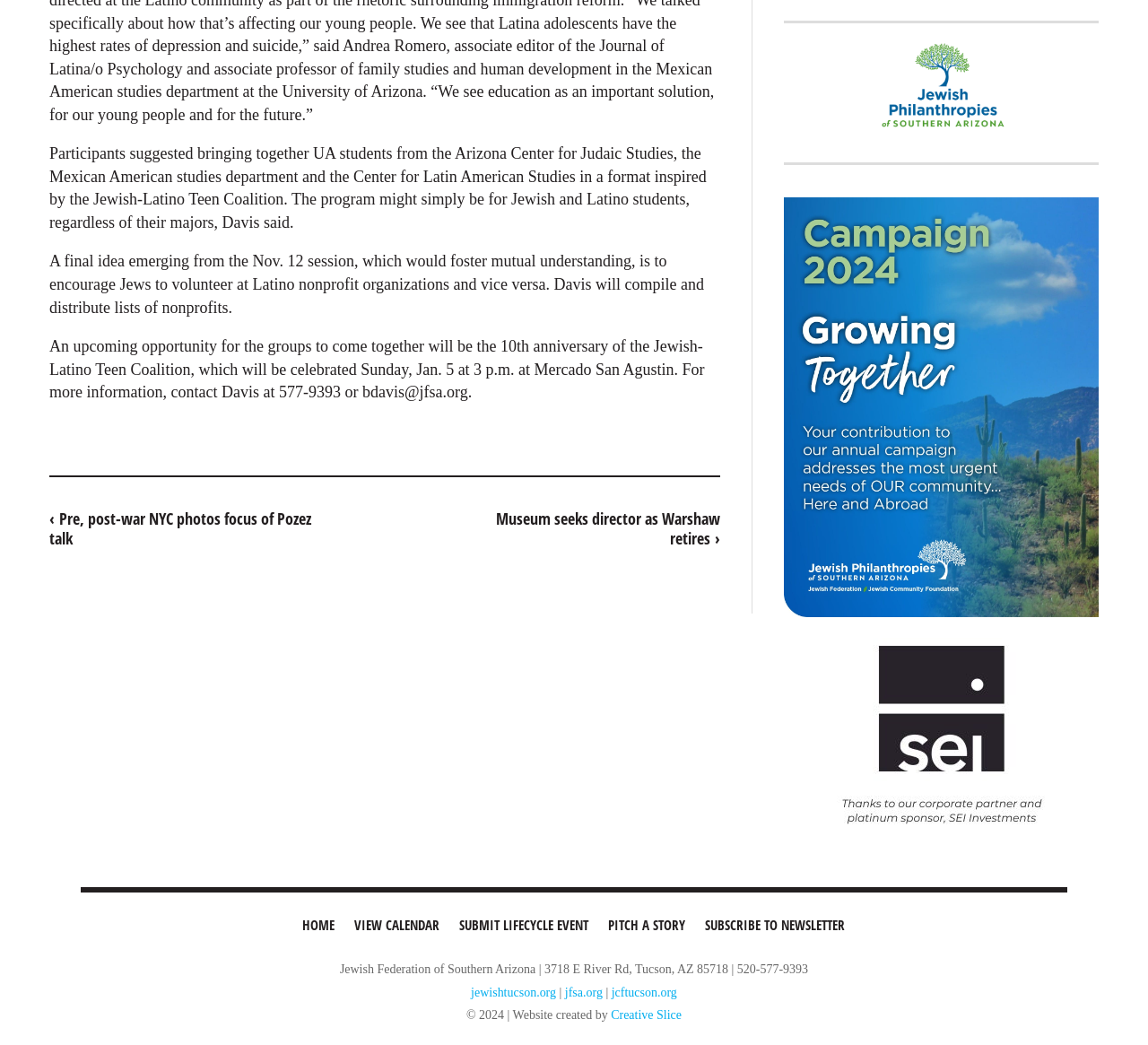Determine the bounding box coordinates for the HTML element mentioned in the following description: "View Calendar". The coordinates should be a list of four floats ranging from 0 to 1, represented as [left, top, right, bottom].

[0.302, 0.867, 0.39, 0.904]